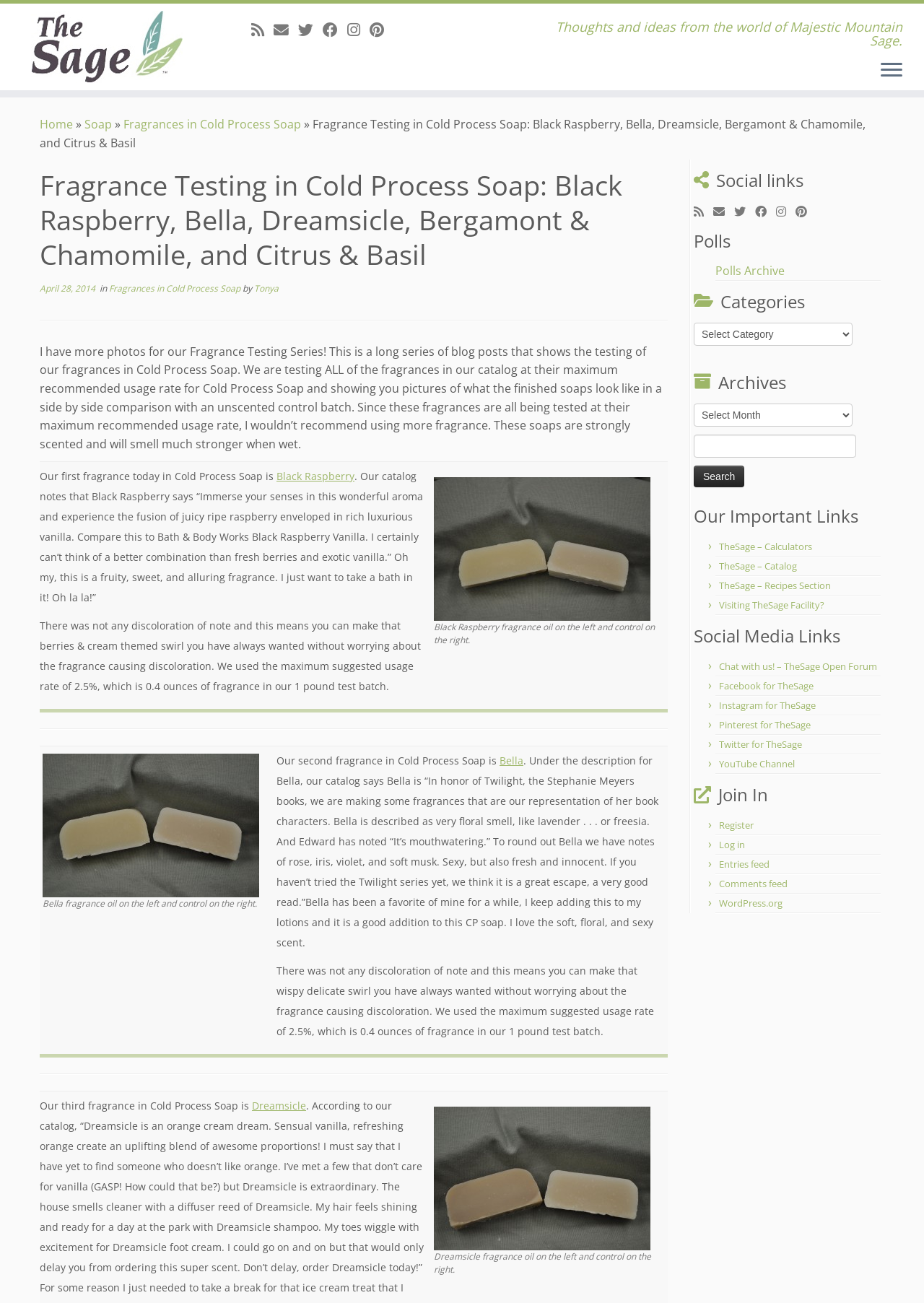Locate the bounding box coordinates of the area where you should click to accomplish the instruction: "Follow me on Twitter".

[0.795, 0.156, 0.817, 0.17]